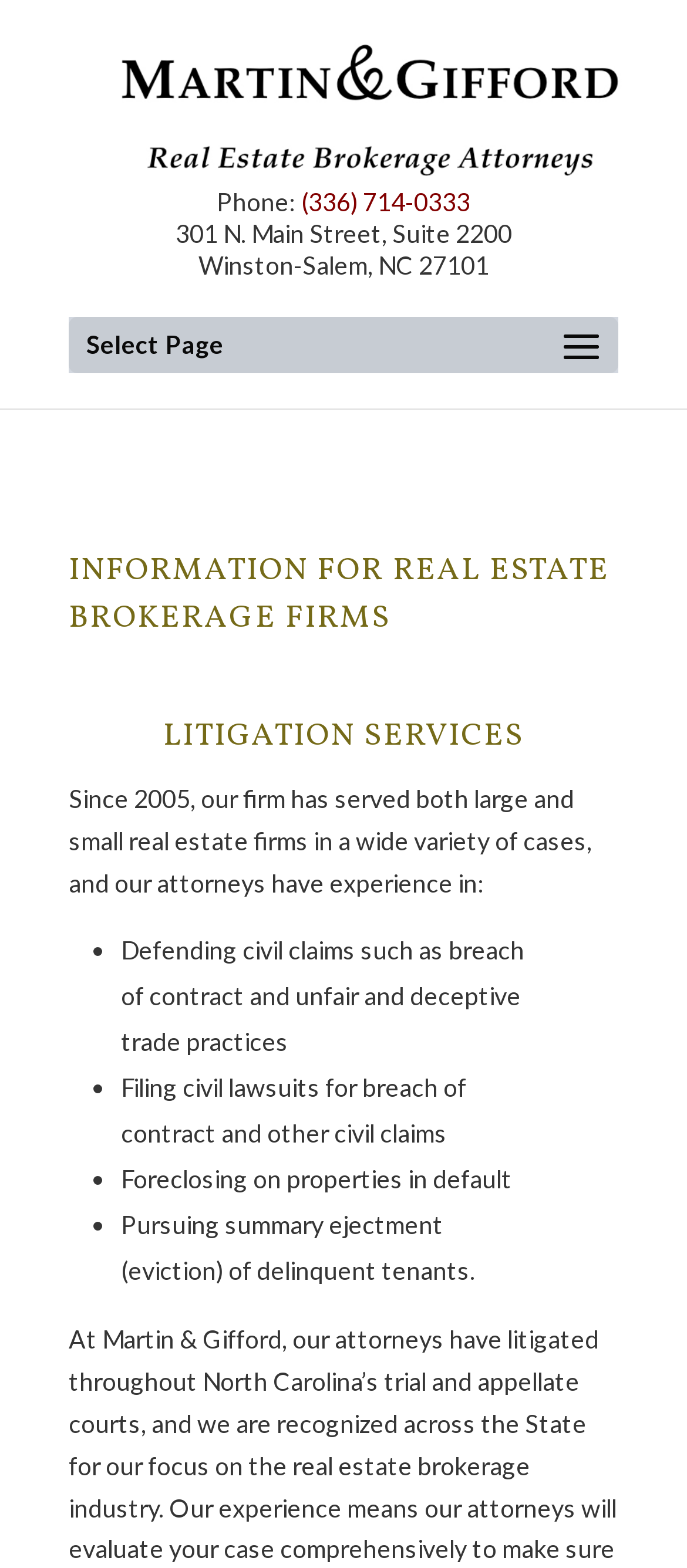Give a succinct answer to this question in a single word or phrase: 
What is one of the services offered by Martin & Gifford, PLLC for real estate firms?

Foreclosing on properties in default